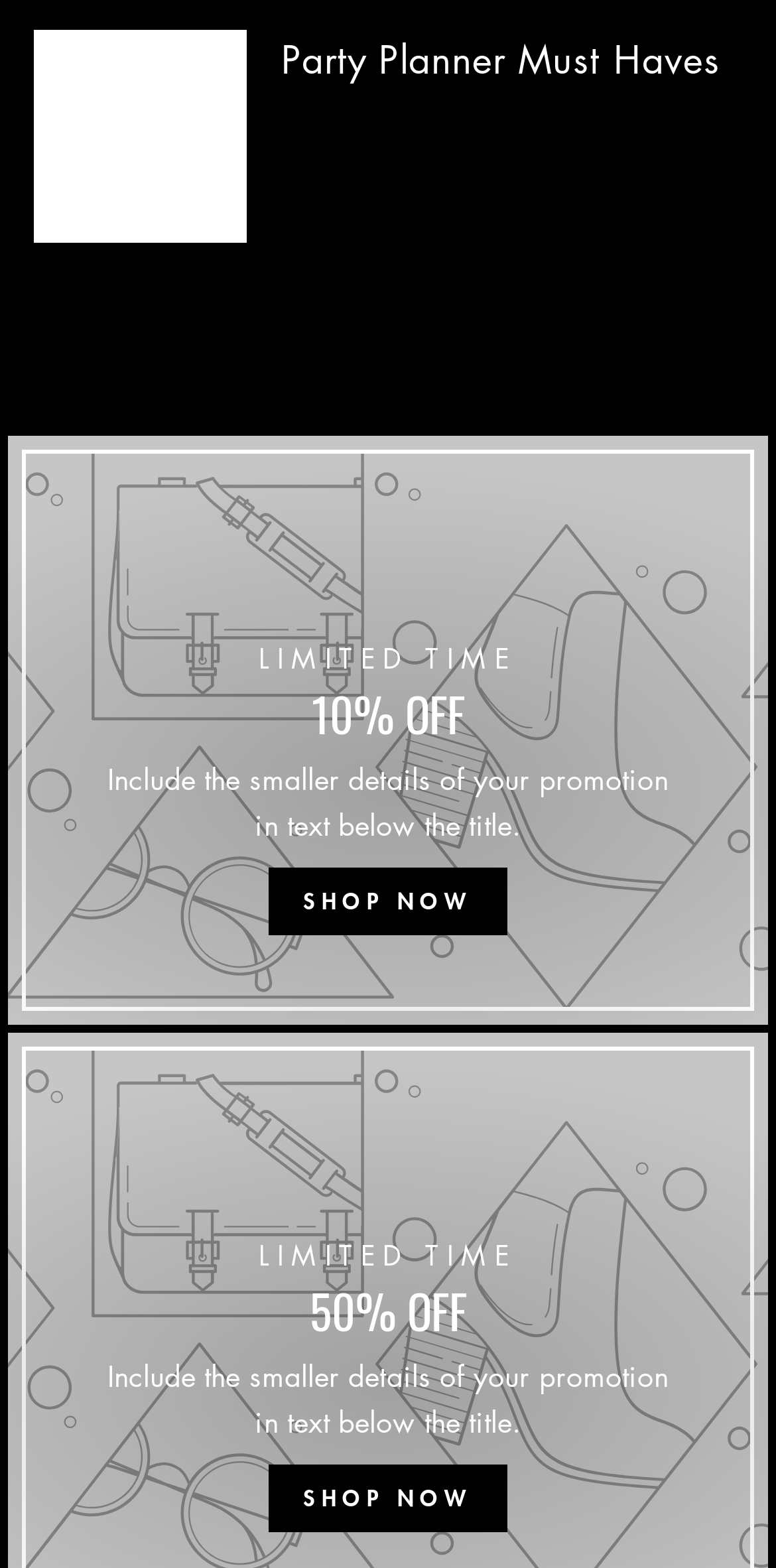Determine the bounding box coordinates in the format (top-left x, top-left y, bottom-right x, bottom-right y). Ensure all values are floating point numbers between 0 and 1. Identify the bounding box of the UI element described by: Shop NOW

[0.347, 0.934, 0.653, 0.977]